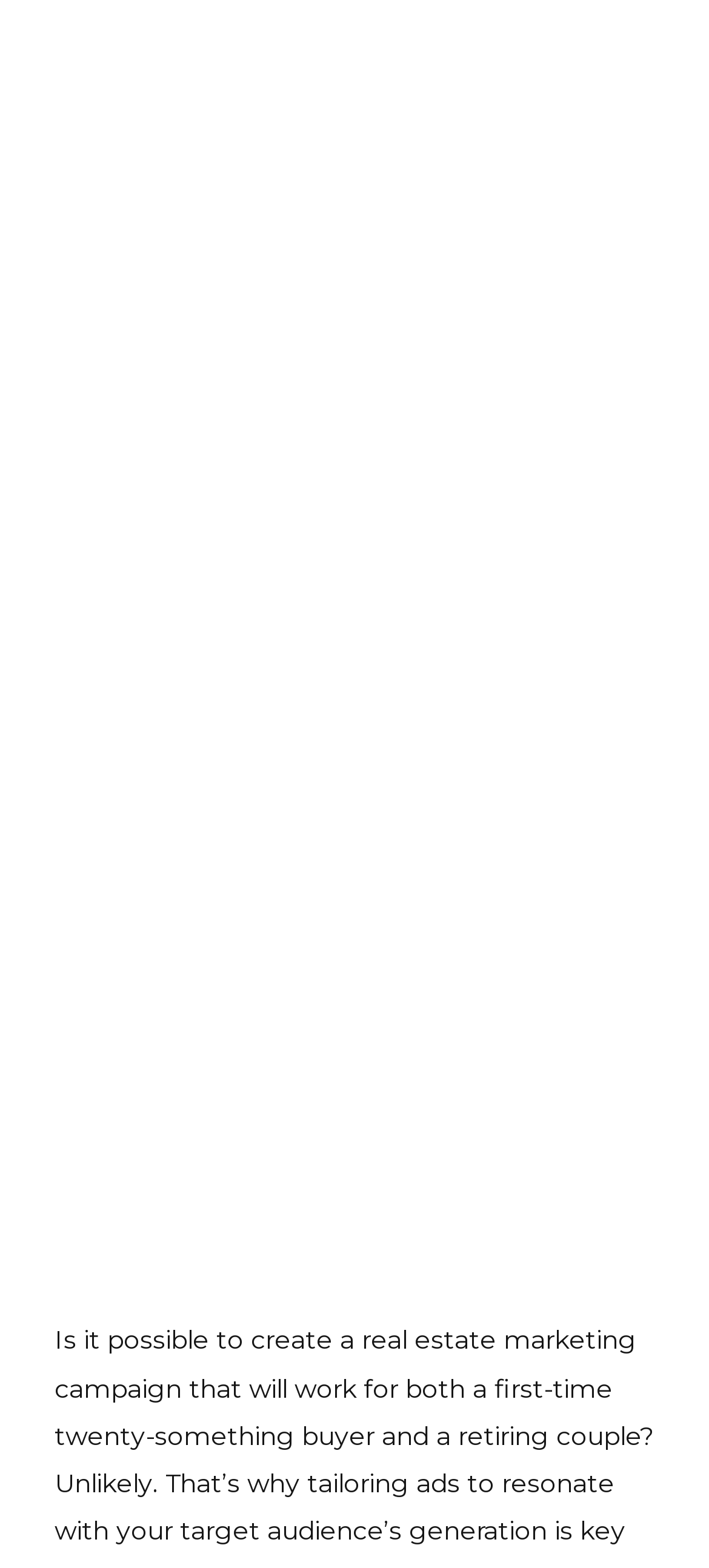Identify and provide the main heading of the webpage.

Generational Marketing for Real Estate: Specifics of Selling Properties to Different Age Groups